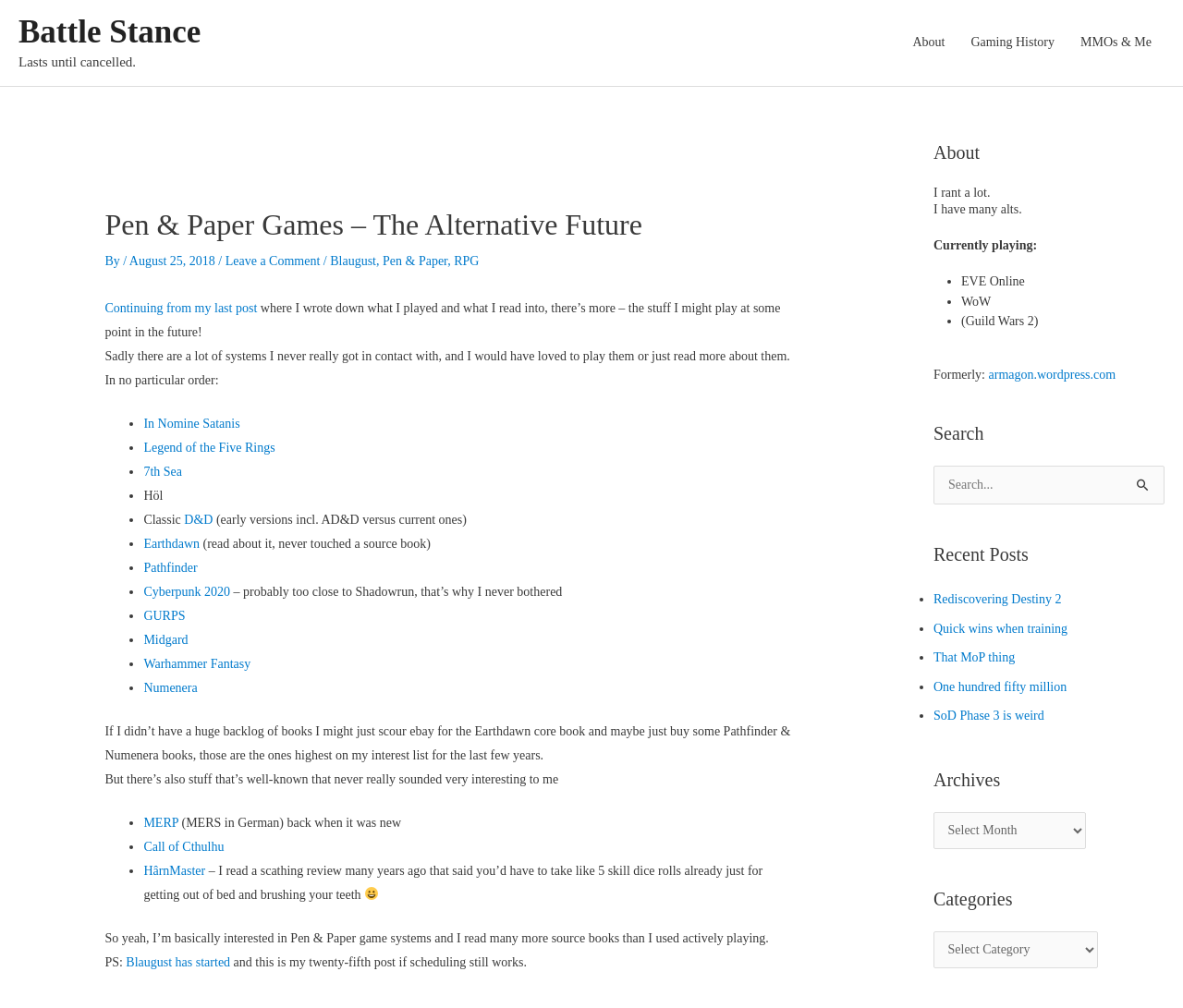From the webpage screenshot, predict the bounding box of the UI element that matches this description: "Pathfinder".

[0.121, 0.556, 0.167, 0.57]